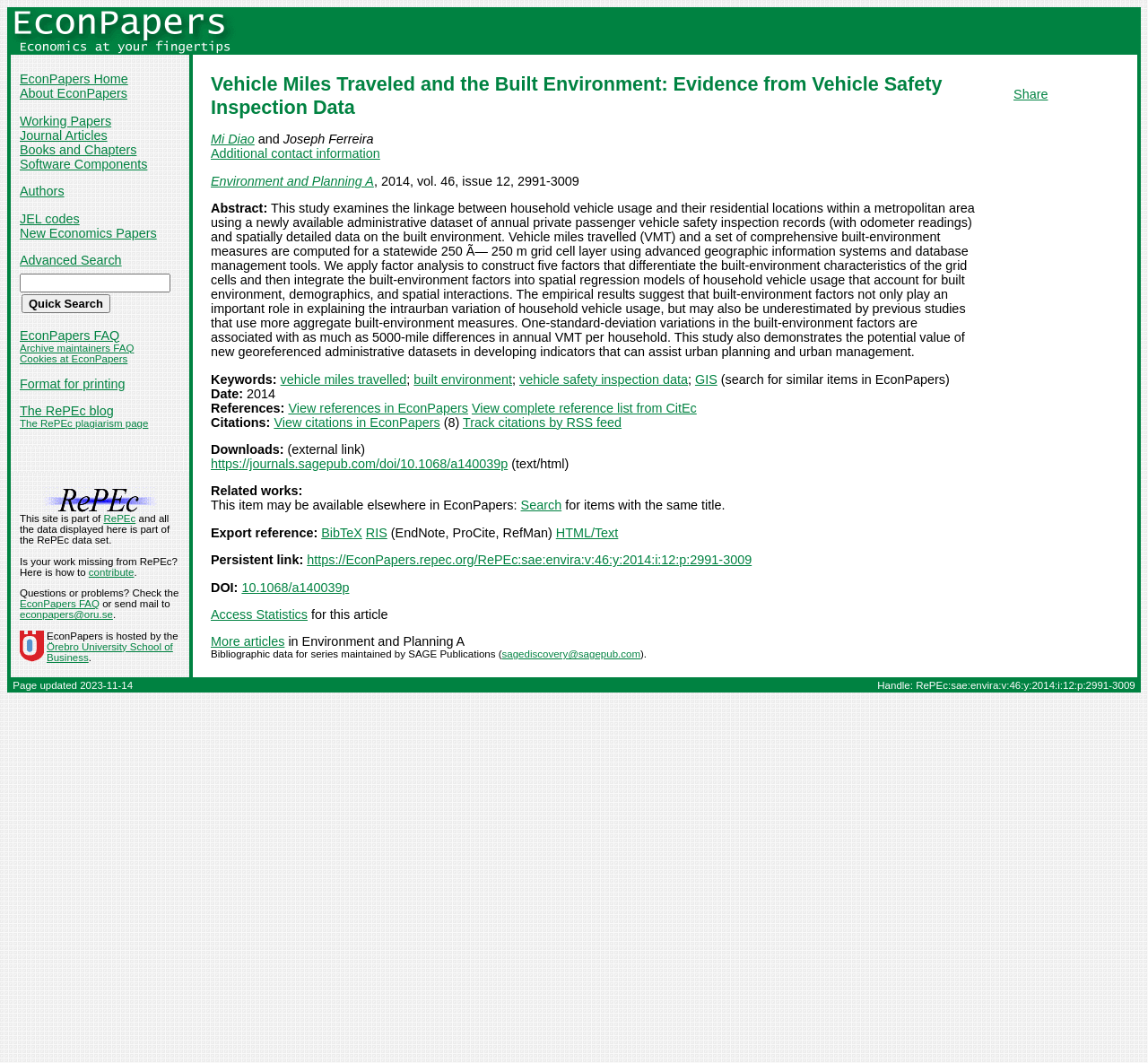Please provide a detailed answer to the question below by examining the image:
Who are the authors of the research paper?

I found the authors' names by looking at the main content section of the webpage, where it is mentioned as 'Mi Diao and Joseph Ferreira'.